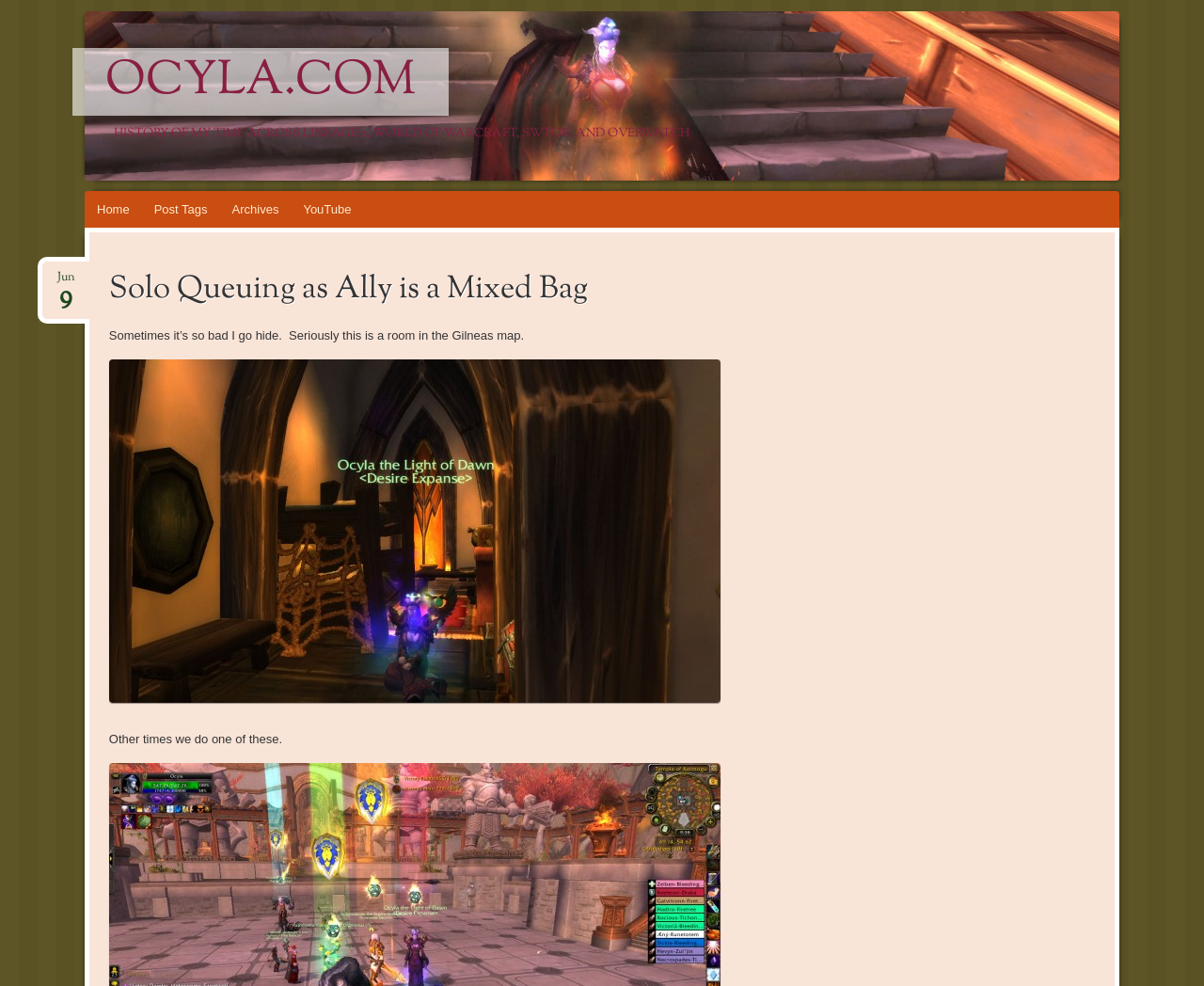Provide your answer in a single word or phrase: 
What is the author's sentiment about solo queuing?

Mixed